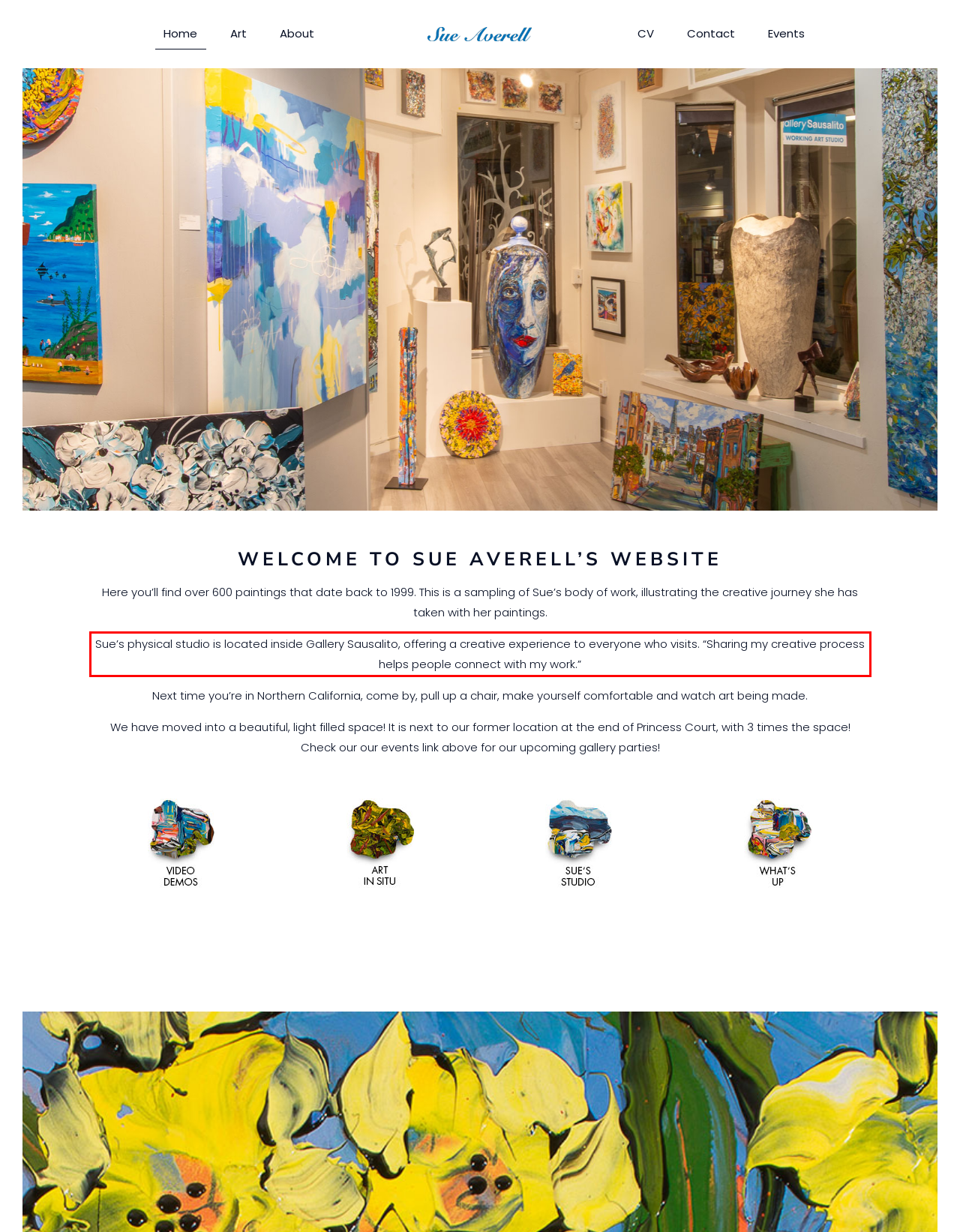Please extract the text content from the UI element enclosed by the red rectangle in the screenshot.

Sue’s physical studio is located inside Gallery Sausalito, offering a creative experience to everyone who visits. “Sharing my creative process helps people connect with my work.”